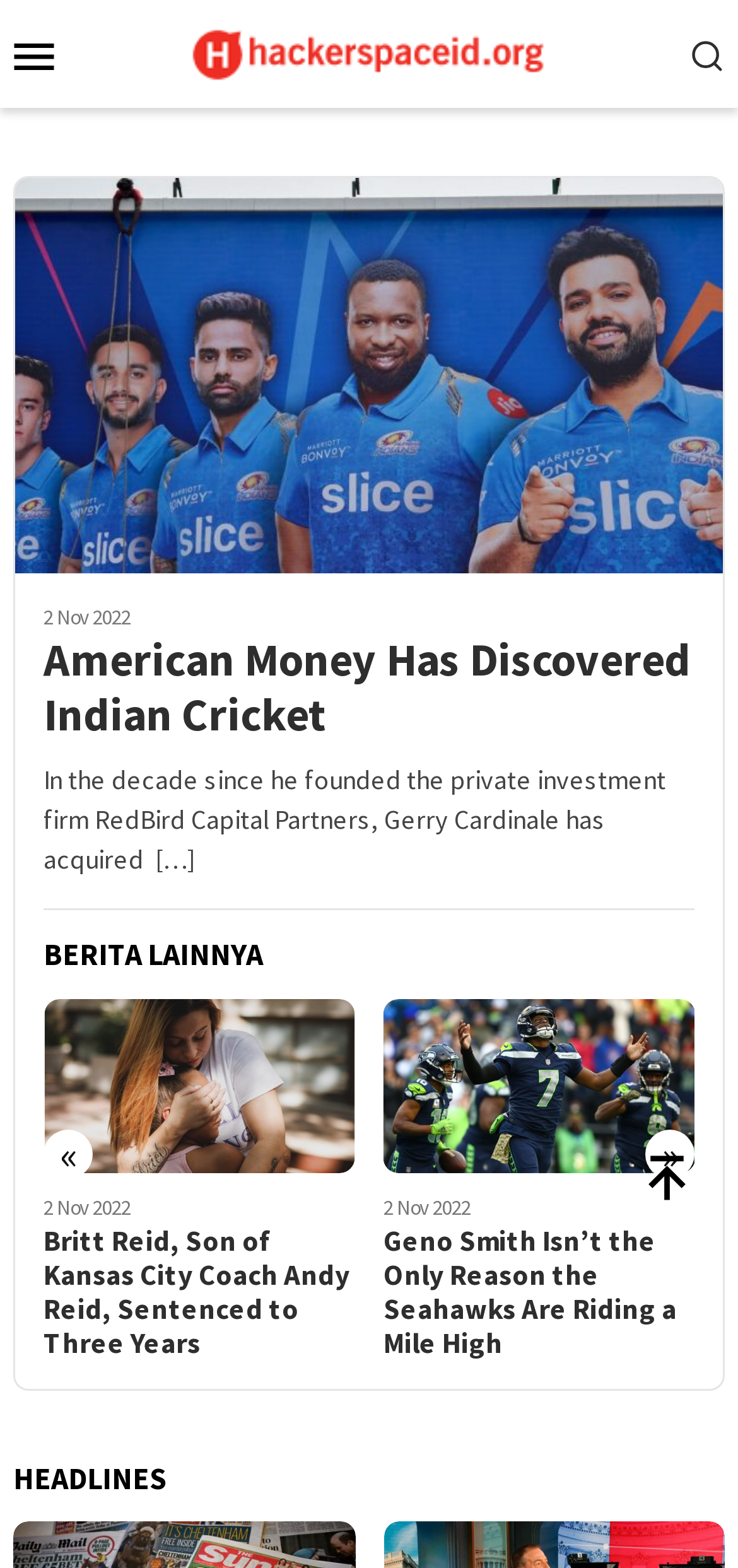Calculate the bounding box coordinates of the UI element given the description: "Mobile Menu".

[0.01, 0.019, 0.114, 0.05]